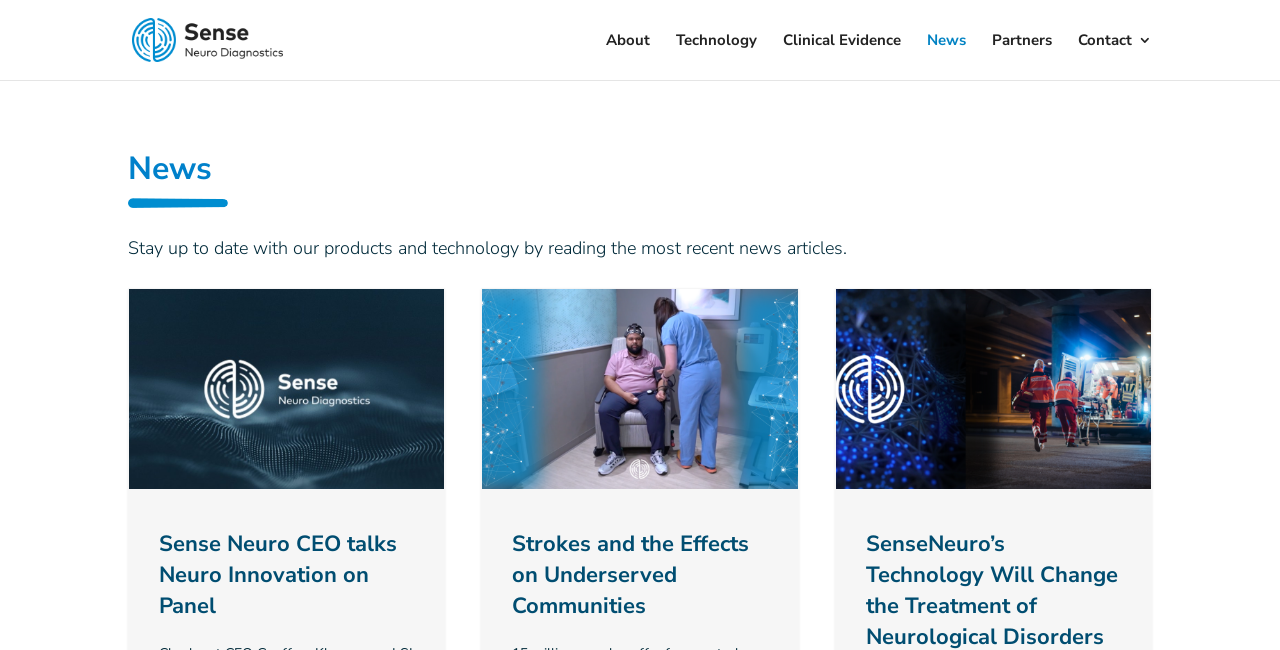Identify the bounding box coordinates of the area that should be clicked in order to complete the given instruction: "view the latest news articles". The bounding box coordinates should be four float numbers between 0 and 1, i.e., [left, top, right, bottom].

[0.724, 0.051, 0.755, 0.123]